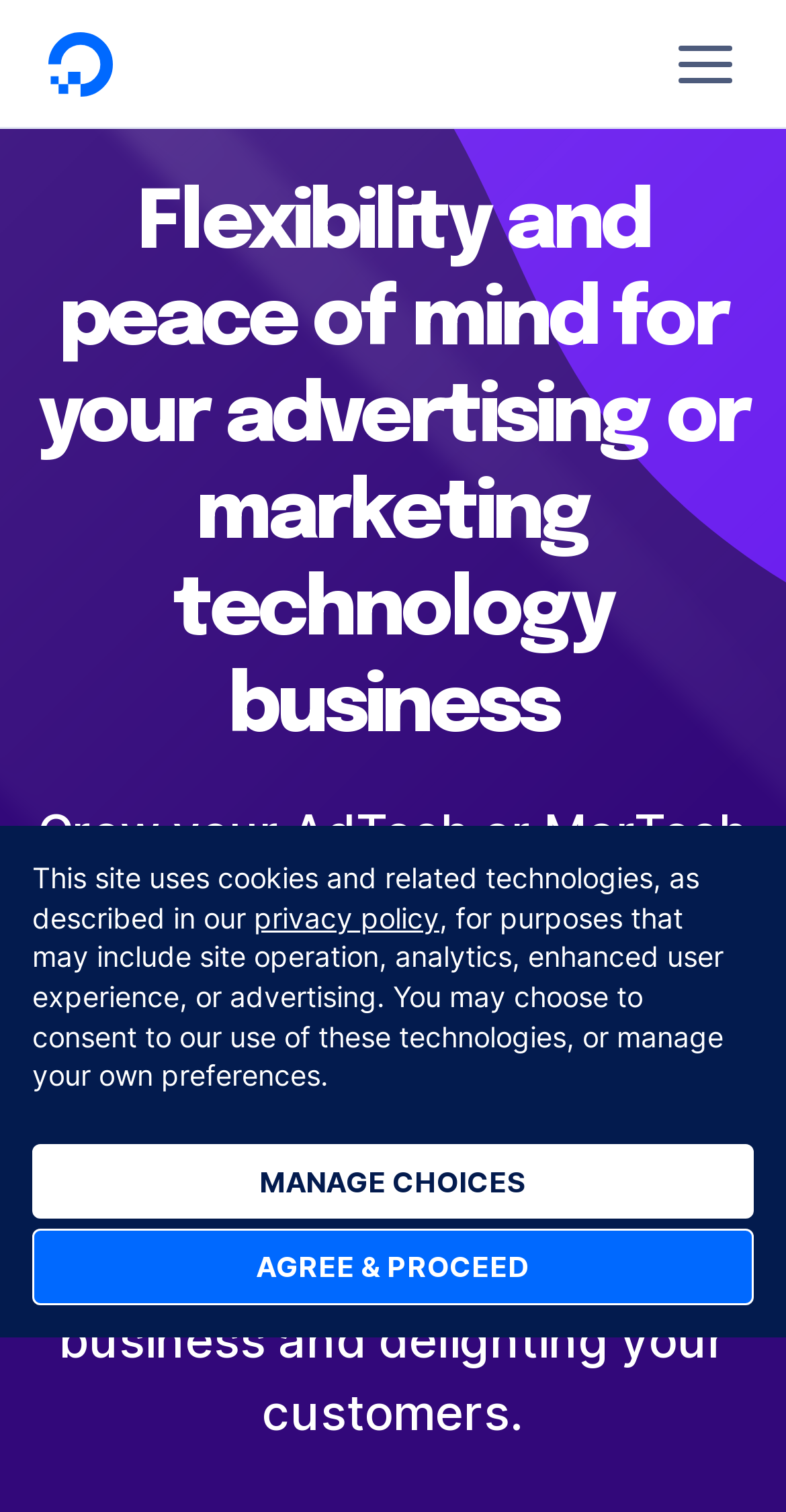What is the benefit of using Cloudways?
Using the image, respond with a single word or phrase.

Flexibility and peace of mind